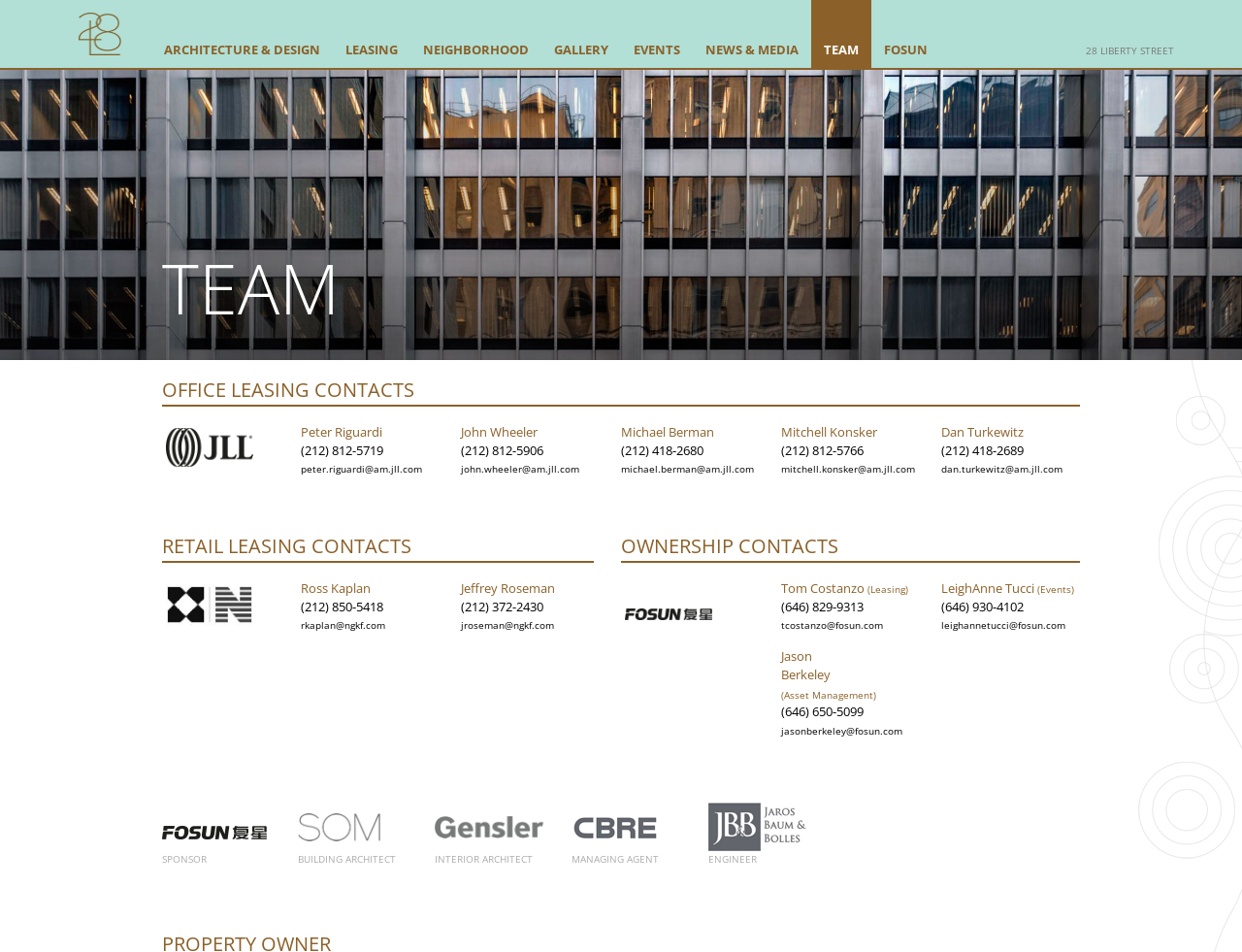What is the address of the building?
Answer the question with a single word or phrase by looking at the picture.

28 Liberty Street